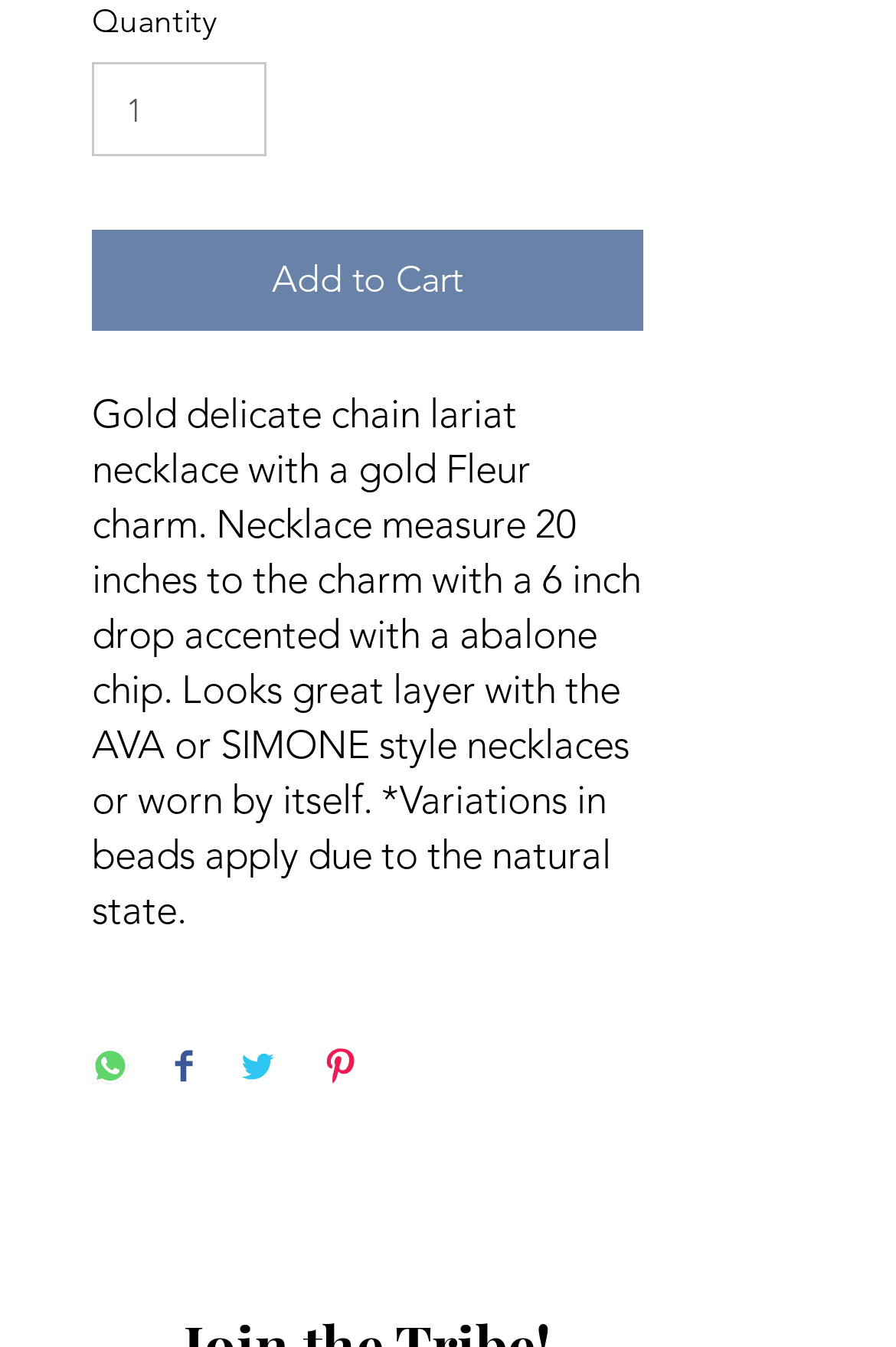Please provide a one-word or phrase answer to the question: 
What is the type of chip used in the necklace?

Abalone